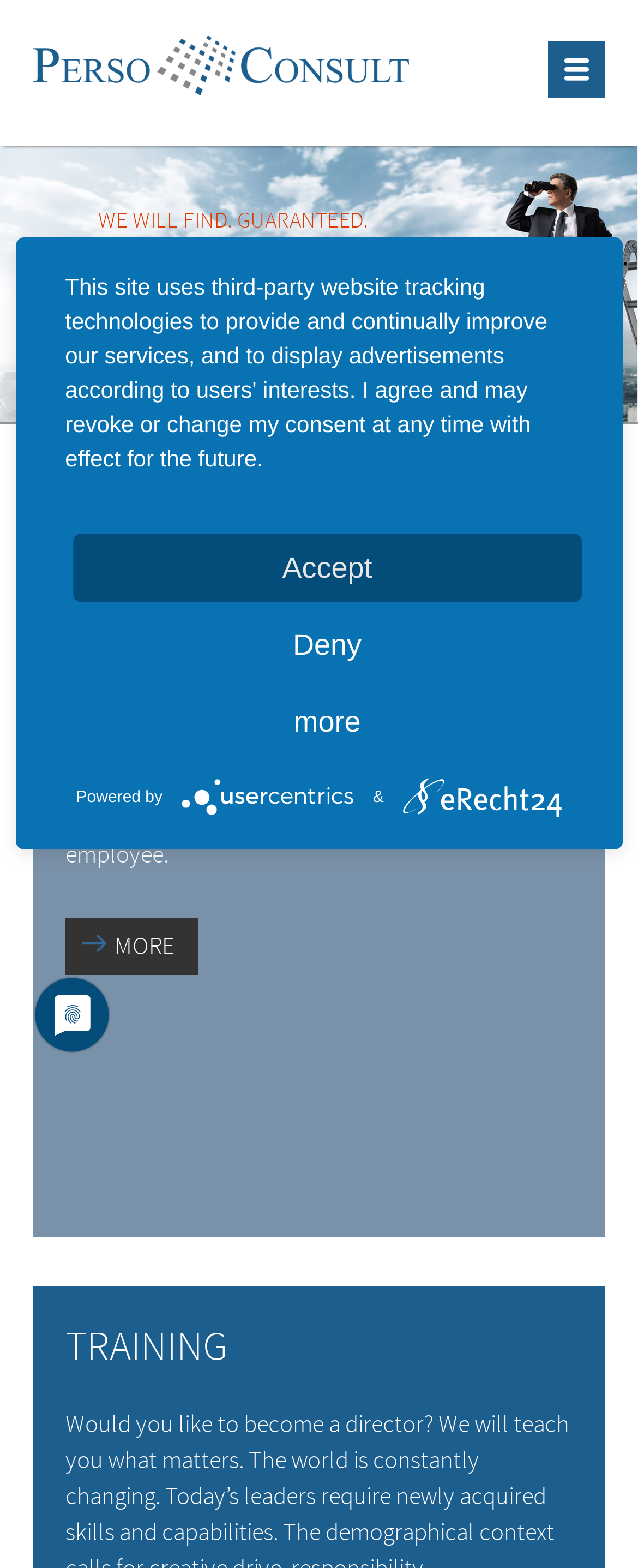Specify the bounding box coordinates of the area to click in order to execute this command: 'Click the Perso Consult Logo'. The coordinates should consist of four float numbers ranging from 0 to 1, and should be formatted as [left, top, right, bottom].

[0.051, 0.021, 0.641, 0.063]